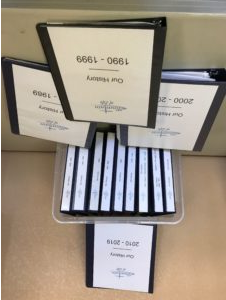Provide a thorough and detailed response to the question by examining the image: 
What type of materials are likely contained in the notebooks?

The caption suggests that the notebooks contain a variety of materials, including photographs, newspaper clippings, and historical records, which contribute to the understanding of the organization's past.